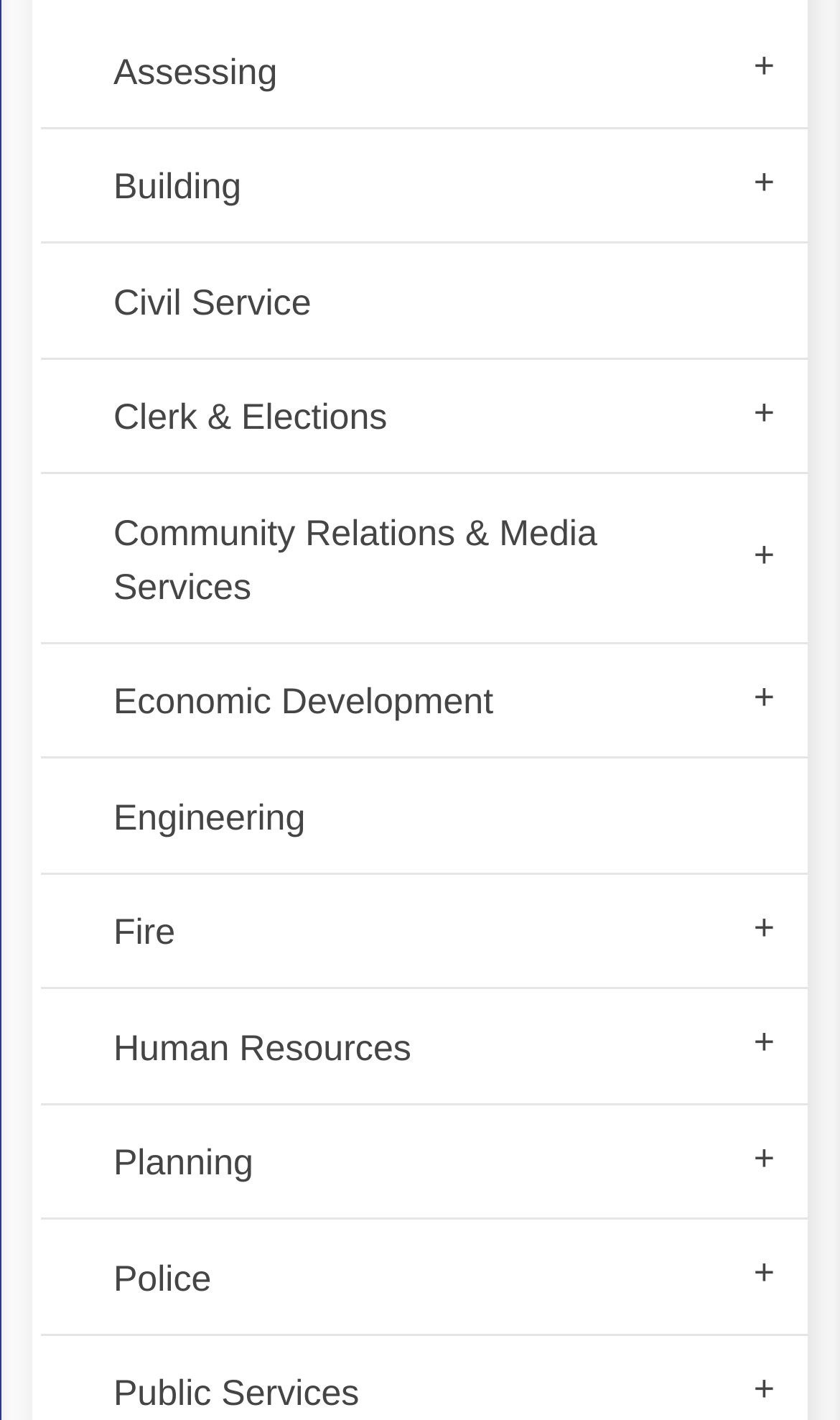How many menu items are there? Look at the image and give a one-word or short phrase answer.

11